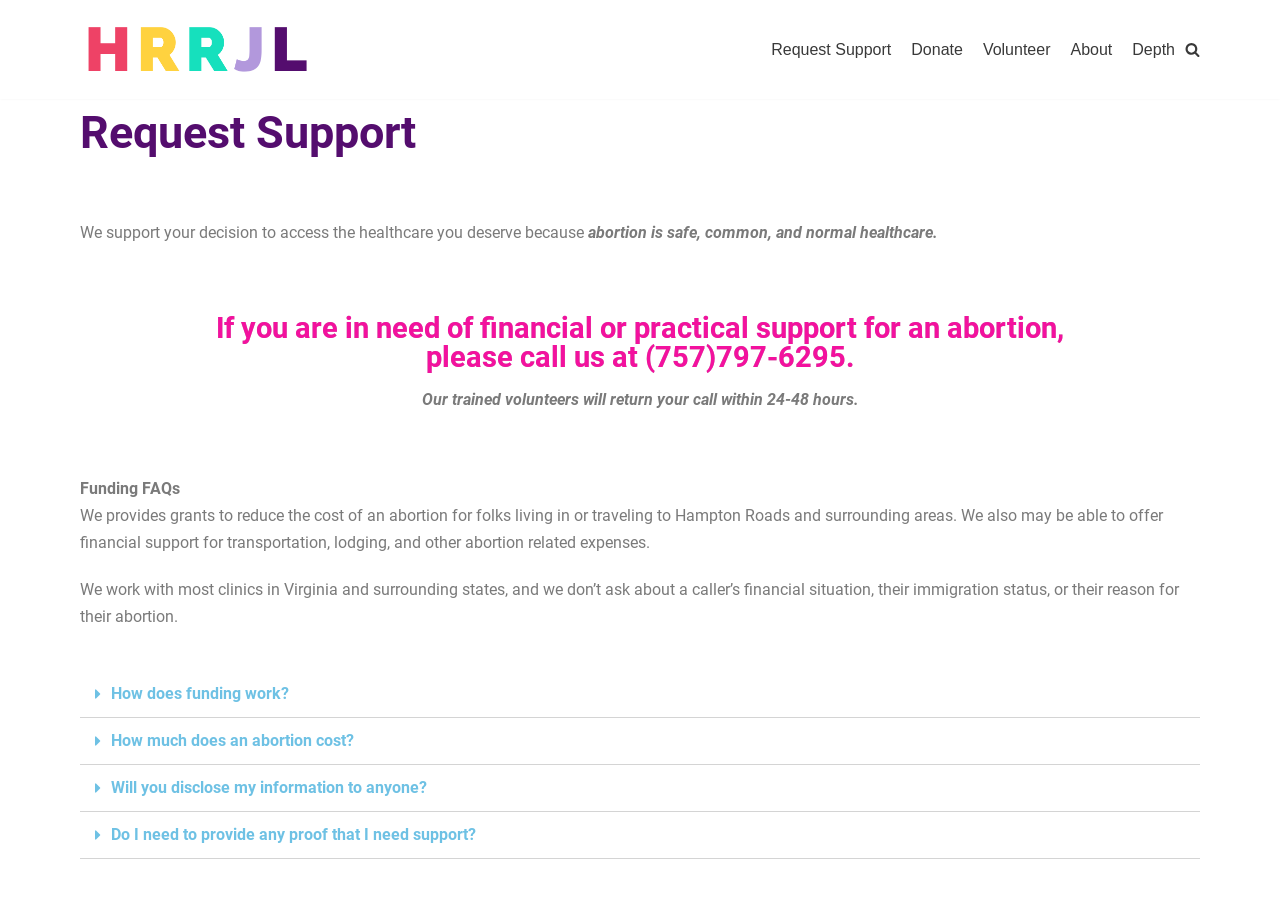Please reply to the following question with a single word or a short phrase:
What is the purpose of the organization?

To support access to abortion healthcare